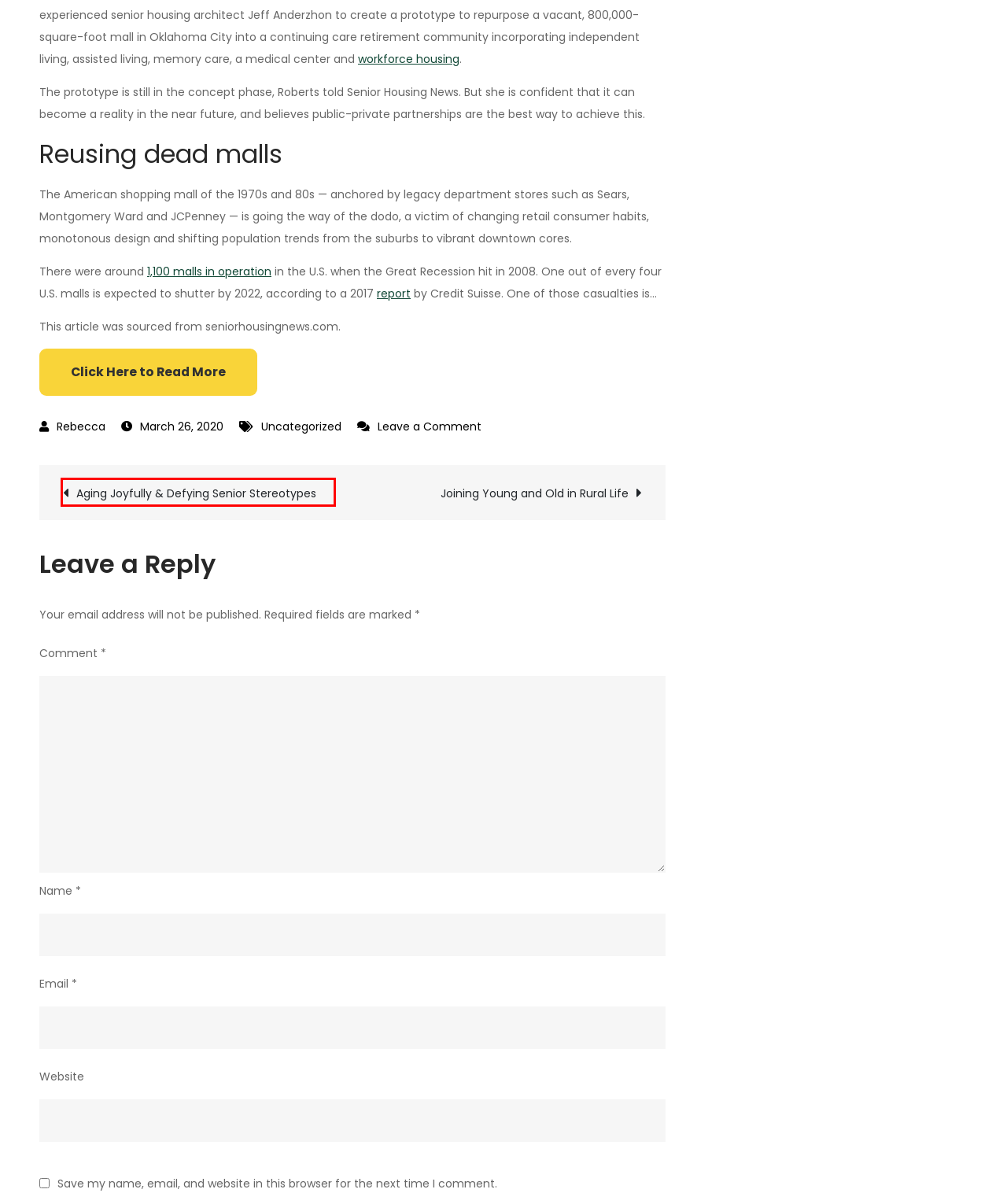You have a screenshot of a webpage with a red bounding box highlighting a UI element. Your task is to select the best webpage description that corresponds to the new webpage after clicking the element. Here are the descriptions:
A. The Latest Senior Finances News & Tips | Aging I.Q. News
B. Aging Joyfully & Defying Senior Stereotypes - Aging I.Q. News
C. Aging IQ News | Uplifting & Educational News for Seniors
D. Aging IQ - Prepare Your Future
E. State & Federal Resources for Seniors and Loved Ones | Aging I.Q. News
F. Joining Young and Old in Rural Life - Aging I.Q. News
G. Rebecca, Author at Aging I.Q. News
H. Uncategorized Archives - Aging I.Q. News

B